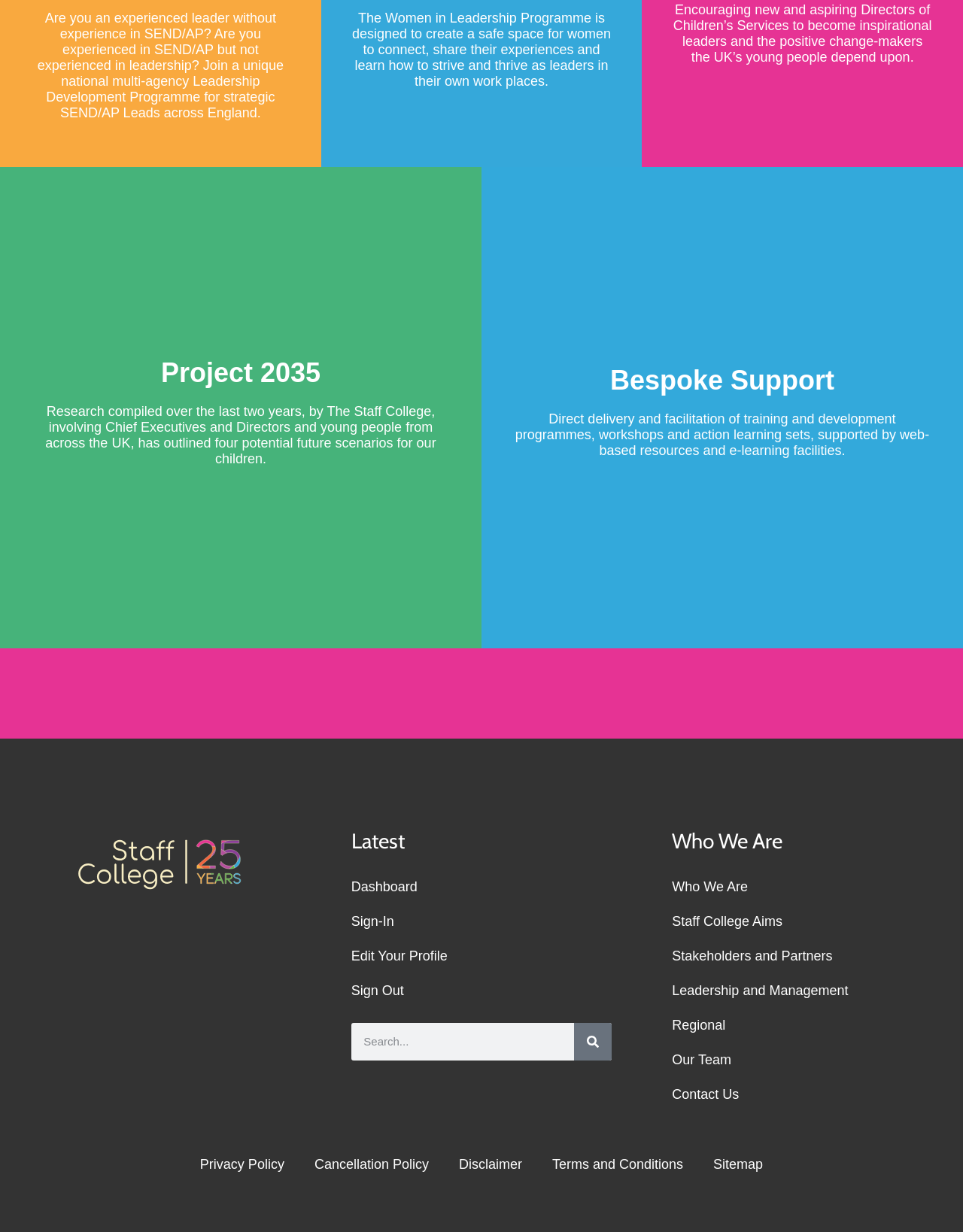Given the element description, predict the bounding box coordinates in the format (top-left x, top-left y, bottom-right x, bottom-right y). Make sure all values are between 0 and 1. Here is the element description: Leadership and Management

[0.698, 0.79, 0.969, 0.818]